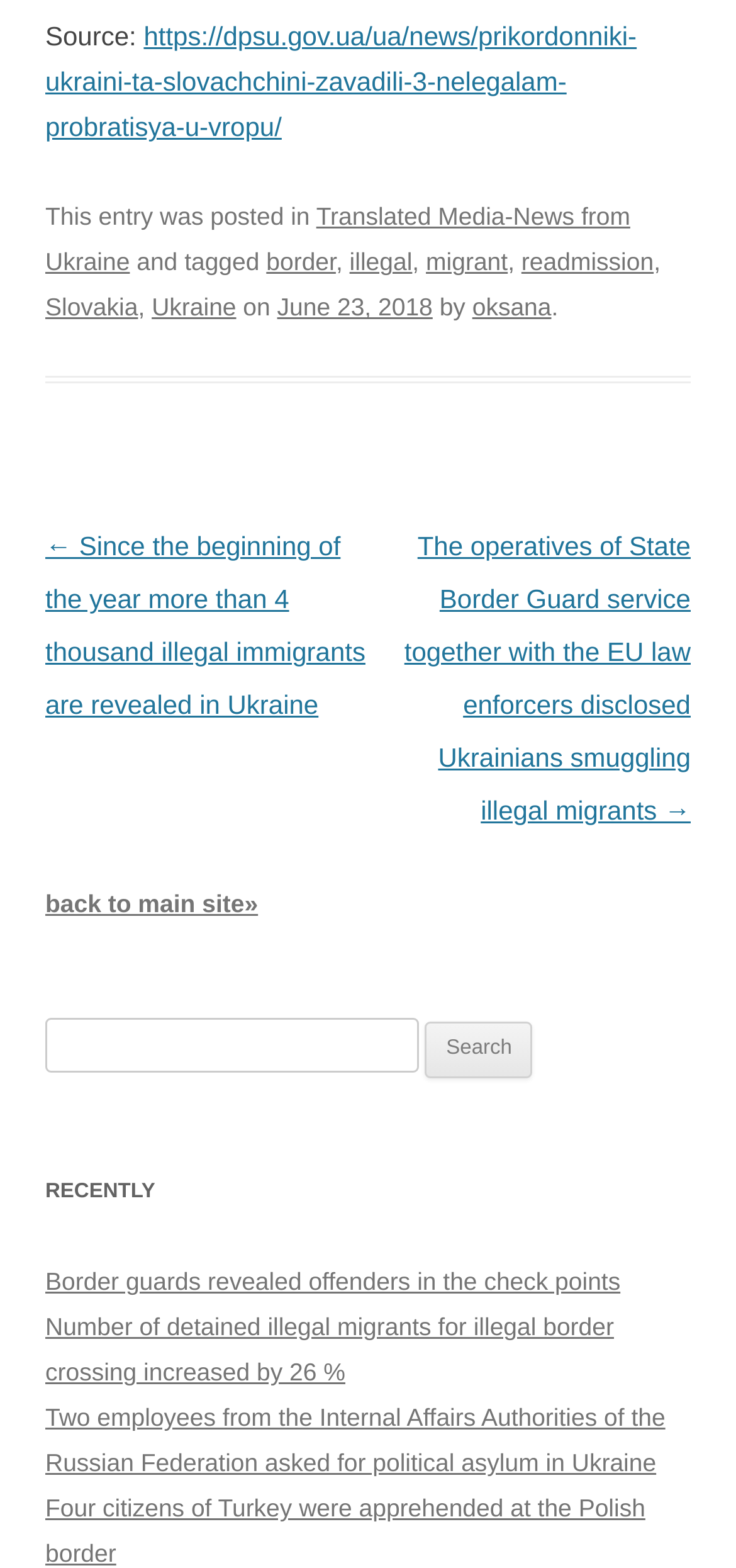Can you find the bounding box coordinates of the area I should click to execute the following instruction: "Visit the main site"?

[0.062, 0.568, 0.351, 0.586]